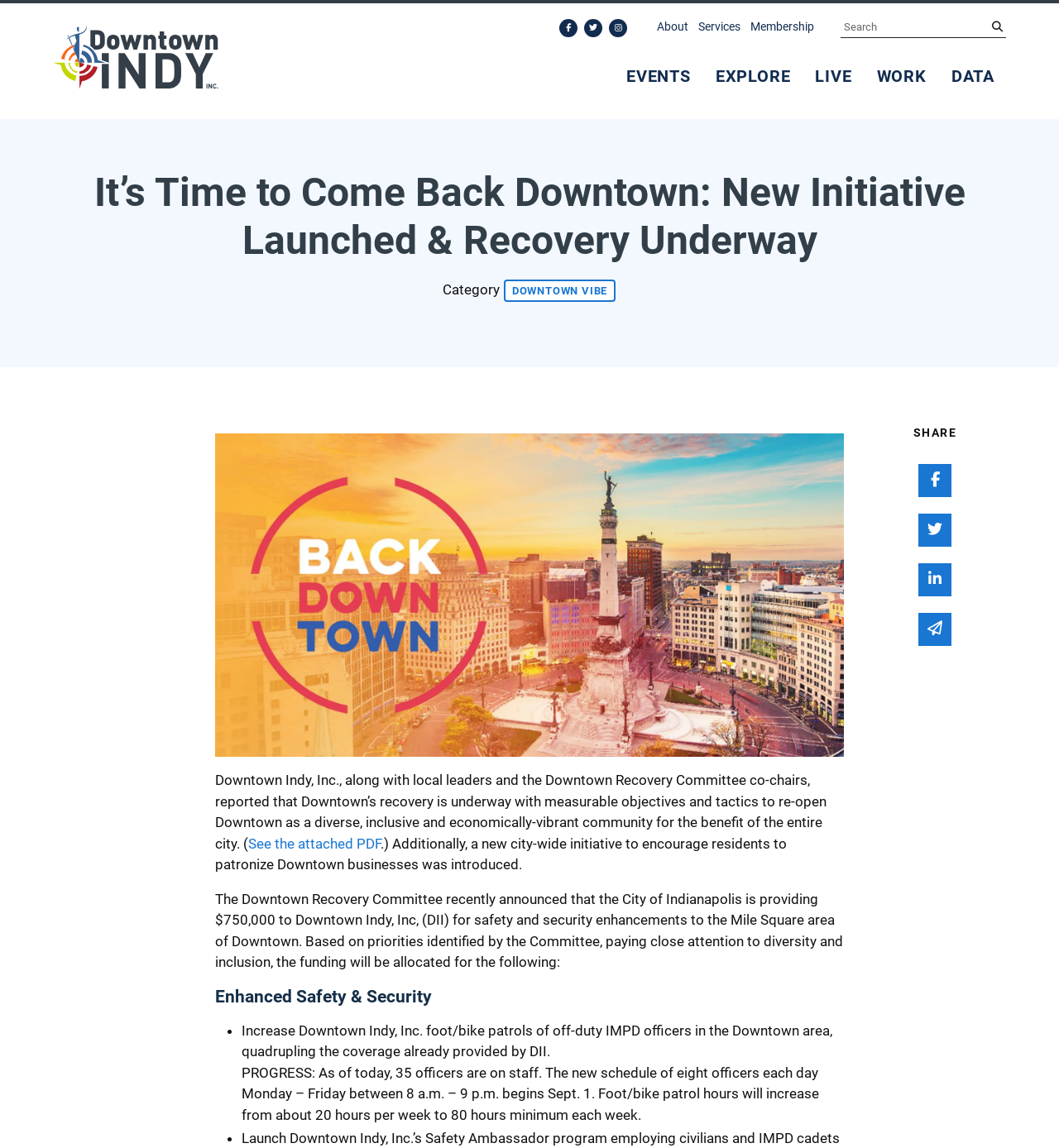What is the purpose of the $750,000 funding?
Using the image as a reference, give a one-word or short phrase answer.

Safety and security enhancements